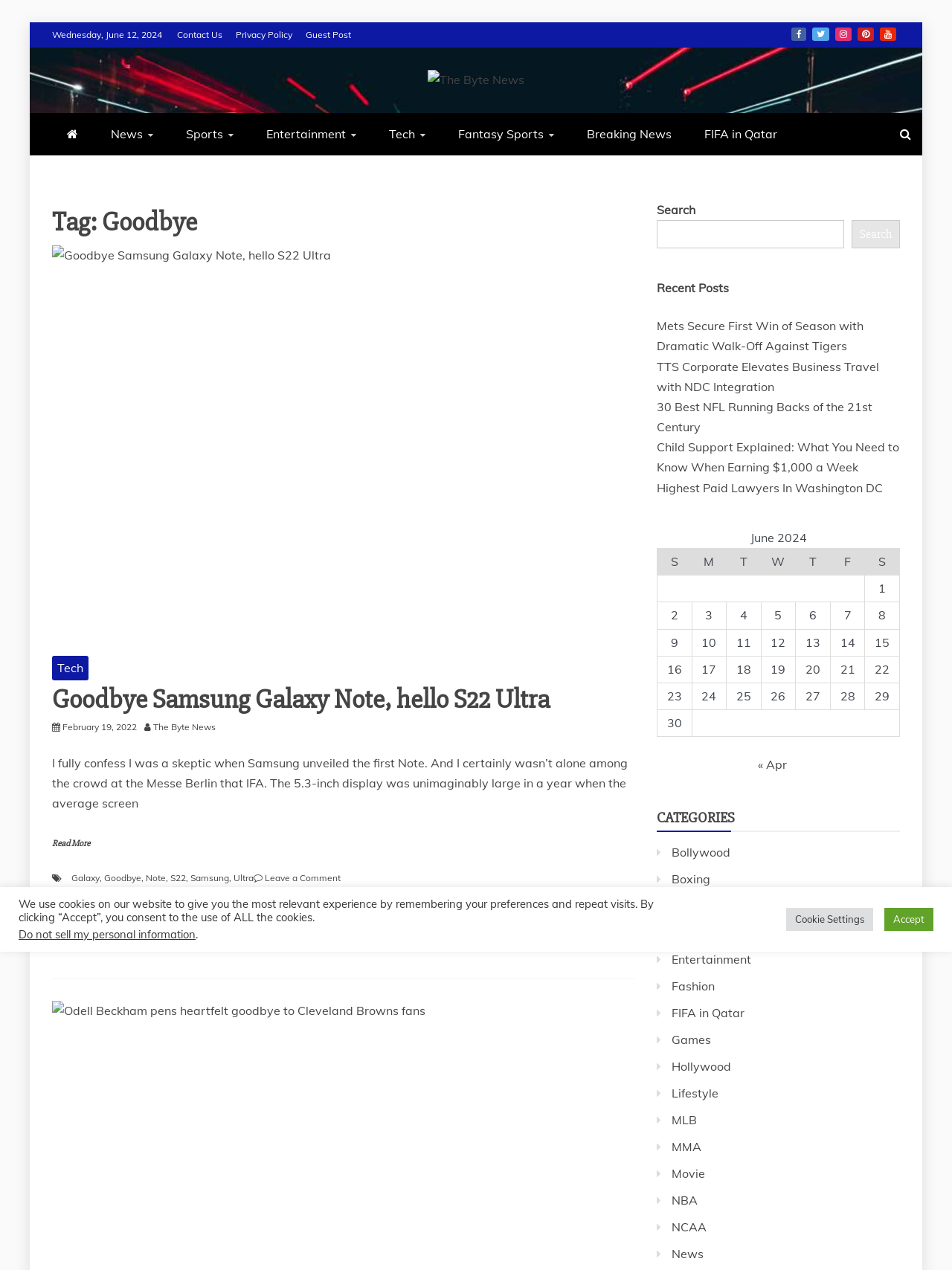Convey a detailed summary of the webpage, mentioning all key elements.

This webpage is a news and entertainment website, with a focus on sports and technology. At the top of the page, there is a navigation menu with links to various sections, including "News", "Sports", "Entertainment", "Tech", and "Fantasy Sports". Below the navigation menu, there is a header section with a logo and a search bar.

The main content area of the page is divided into two columns. The left column features a news article with a heading "Goodbye Samsung Galaxy Note, hello S22 Ultra" and a brief summary of the article. Below the article, there are links to related topics, including "Galaxy", "Goodbye", "Note", "S22", and "Samsung". There is also a "Read More" link to continue reading the article.

The right column features a section titled "Recent Posts" with links to several news articles, including "Mets Secure First Win of Season with Dramatic Walk-Off Against Tigers", "TTS Corporate Elevates Business Travel with NDC Integration", and "30 Best NFL Running Backs of the 21st Century". Below the recent posts section, there is a calendar table for June 2024, with days of the week listed across the top and dates listed down the side.

At the bottom of the page, there is a footer section with links to social media platforms, including Facebook, Twitter, Pinterest, and LinkedIn. There is also a "SHARE" button and a section with links to related topics, including "Galaxy", "Goodbye", "Note", "S22", and "Samsung".